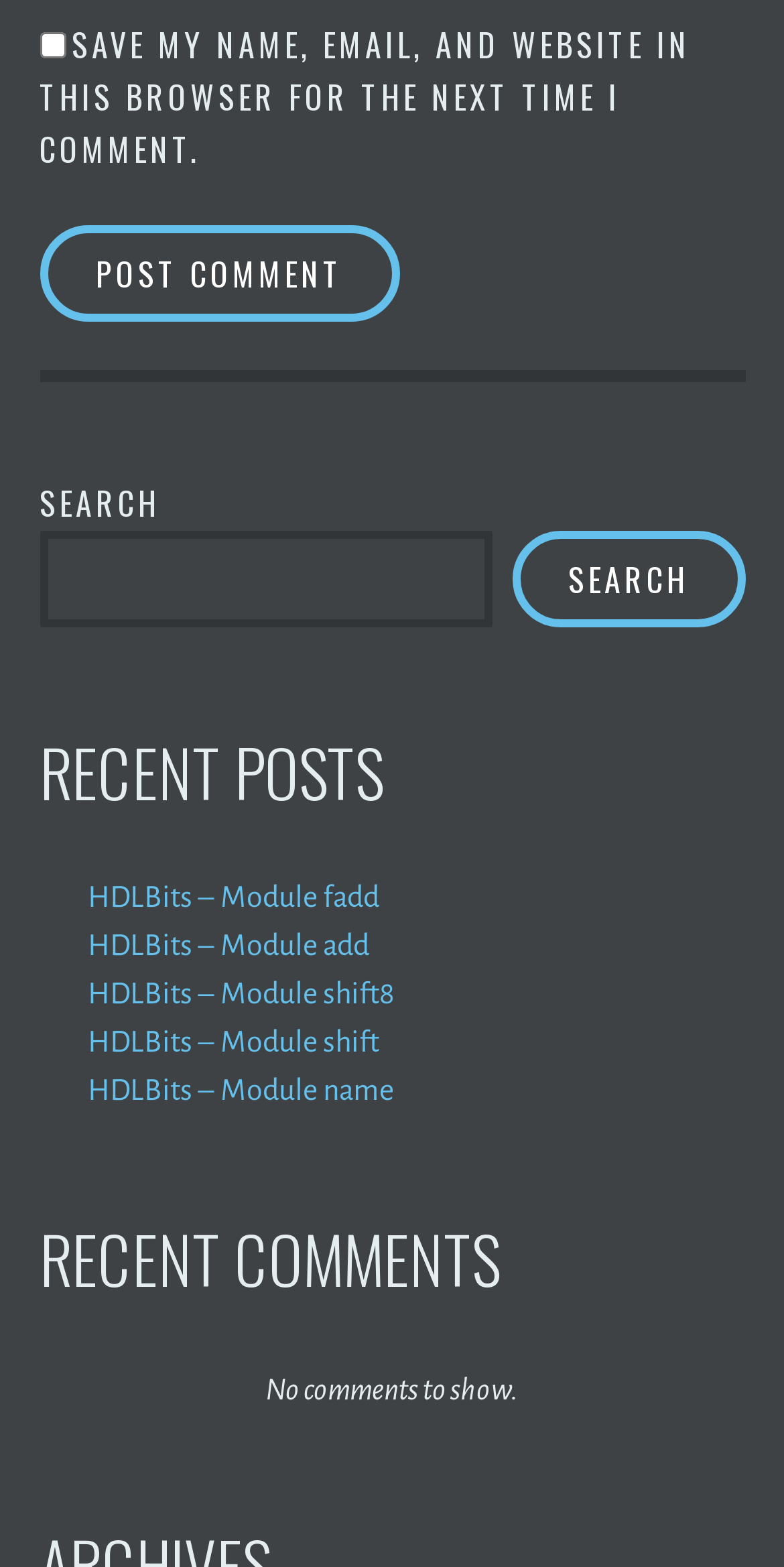Bounding box coordinates should be in the format (top-left x, top-left y, bottom-right x, bottom-right y) and all values should be floating point numbers between 0 and 1. Determine the bounding box coordinate for the UI element described as: parent_node: SEARCH name="s"

[0.05, 0.338, 0.627, 0.4]